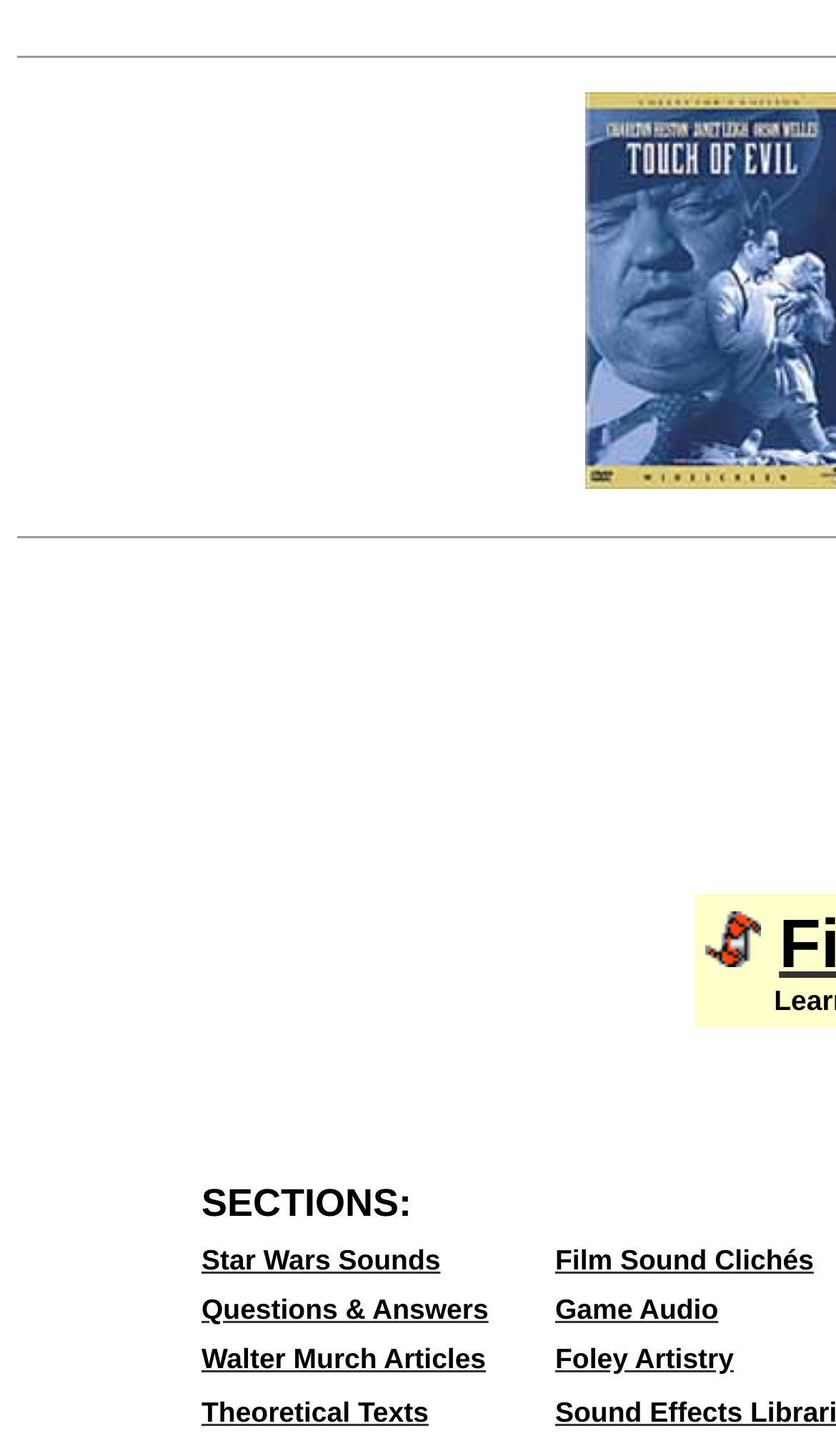How many sections are listed on this webpage?
Please look at the screenshot and answer in one word or a short phrase.

5